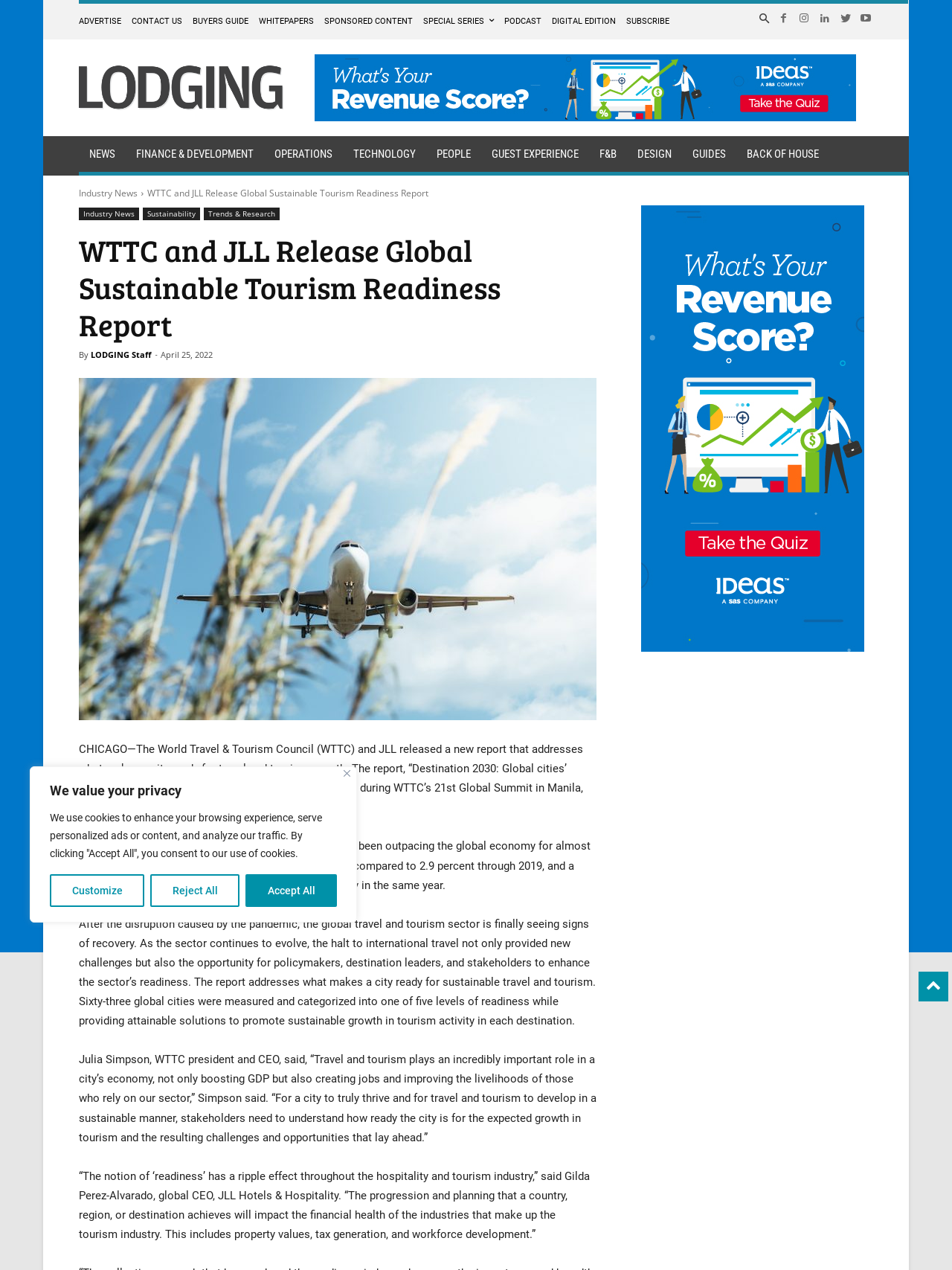Determine the bounding box coordinates of the clickable region to execute the instruction: "View the 'Recent Posts'". The coordinates should be four float numbers between 0 and 1, denoted as [left, top, right, bottom].

None